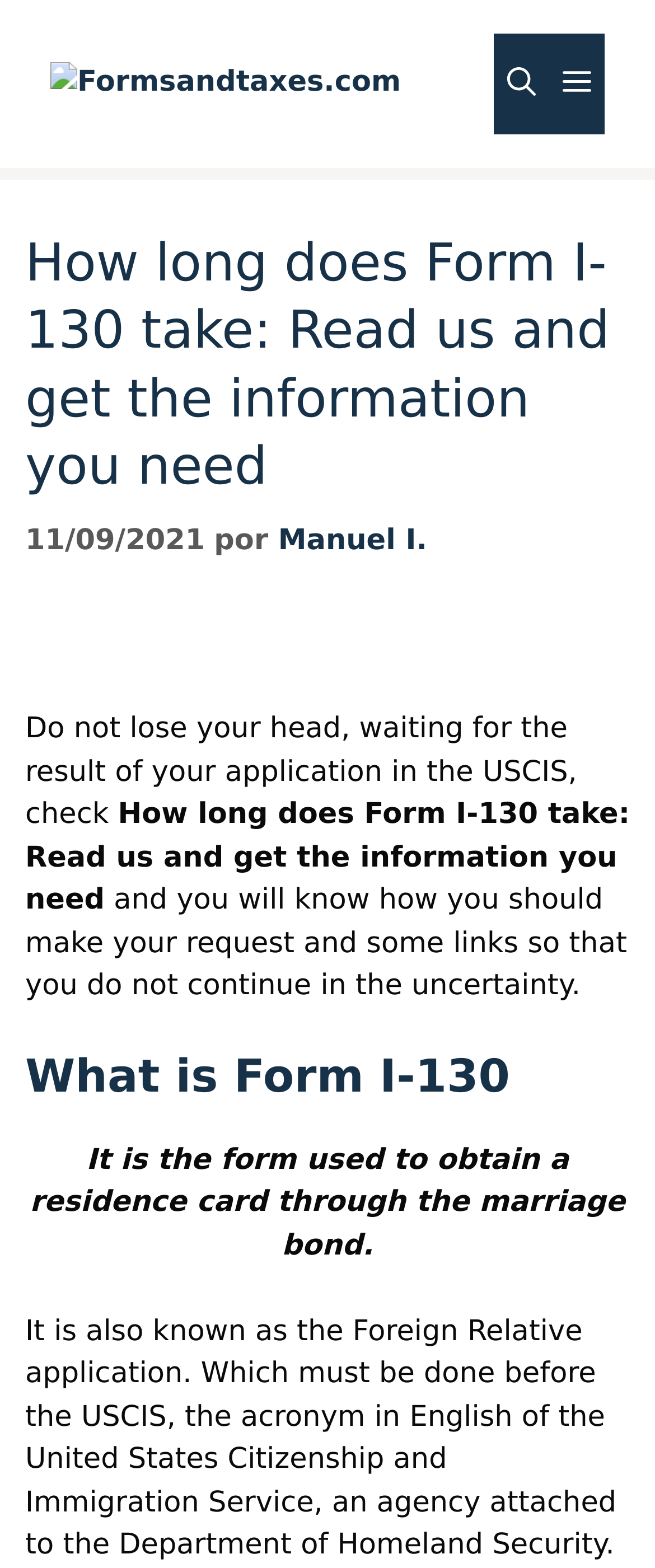Using a single word or phrase, answer the following question: 
What is the current status of the webpage?

Not mobile